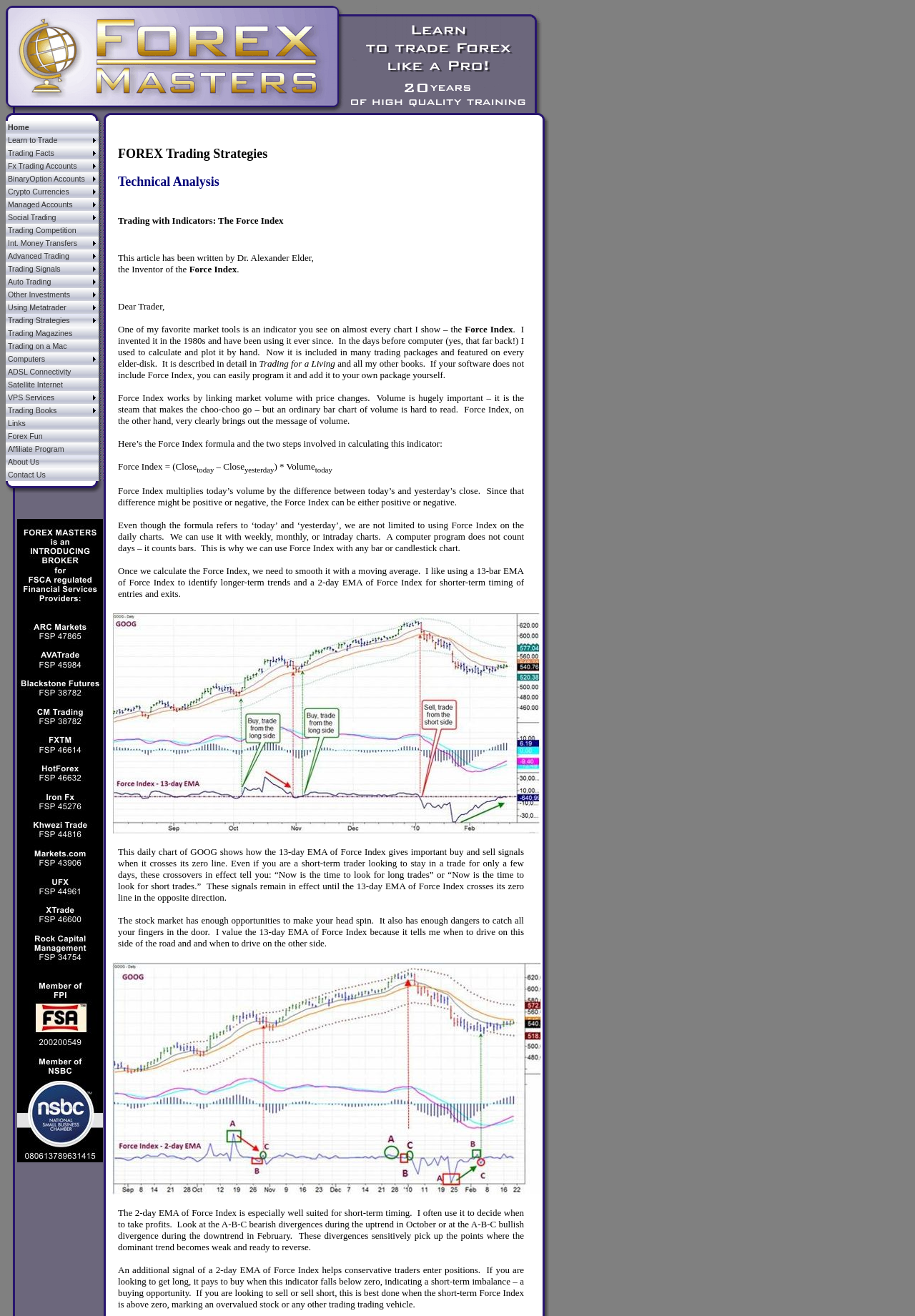Explain the features and main sections of the webpage comprehensively.

The webpage is titled "Forex Masters - Trading with Indicators: The Force Index". At the top, there are two images, one on the left and one on the right, taking up about 60% of the width of the page. Below these images, there is a table with five rows, each containing a link to a different section of the website. The links are labeled "Home", "Learn to Trade", "Trading Facts", "Fx Trading Accounts", and "BinaryOption Accounts", respectively. Each link is accompanied by a small image.

The "Home" link is located at the top left of the table, with the image to its right. The "Learn to Trade" link is below the "Home" link, with its image to the right. This pattern continues for the remaining links, with each link and its accompanying image stacked vertically.

To the right of the table, there is another image, which takes up about 10% of the width of the page. This image is positioned near the top of the page, above the table.

Overall, the webpage has a simple and organized layout, with clear headings and concise text. The images are strategically placed to break up the text and add visual interest to the page.